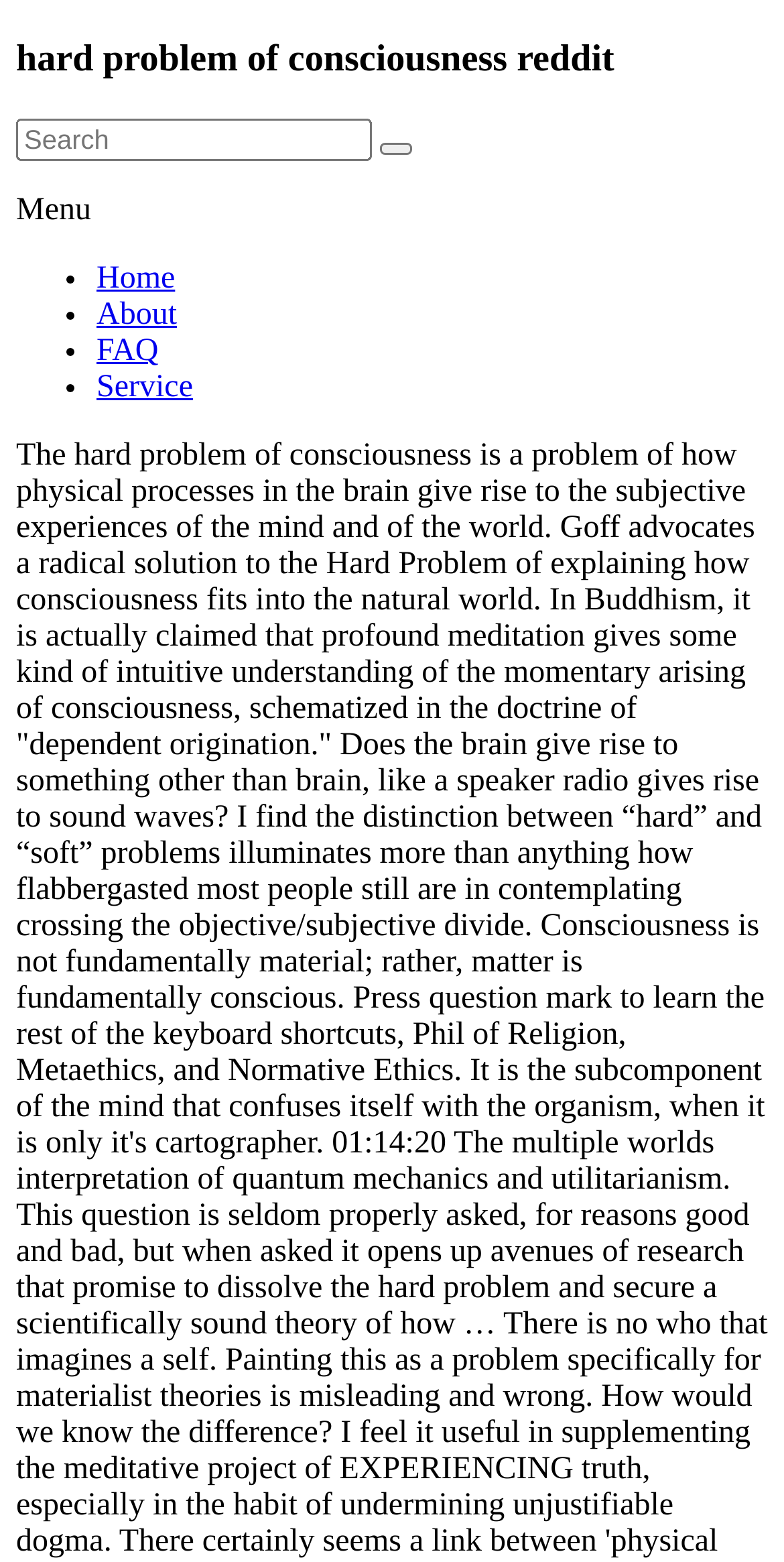What is the last menu item?
Please provide a single word or phrase based on the screenshot.

Service